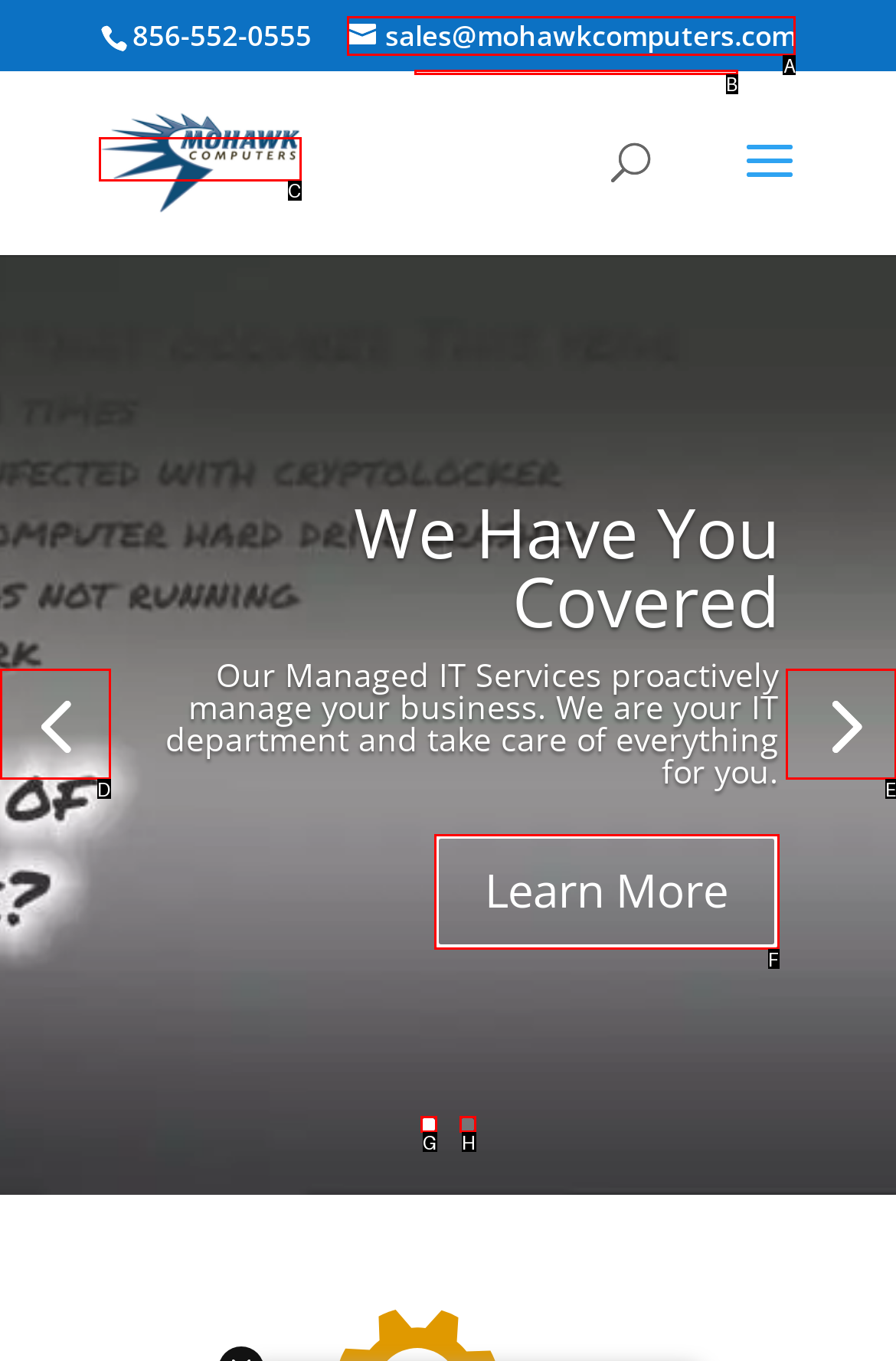Which option should be clicked to execute the following task: Send an email to sales? Respond with the letter of the selected option.

A